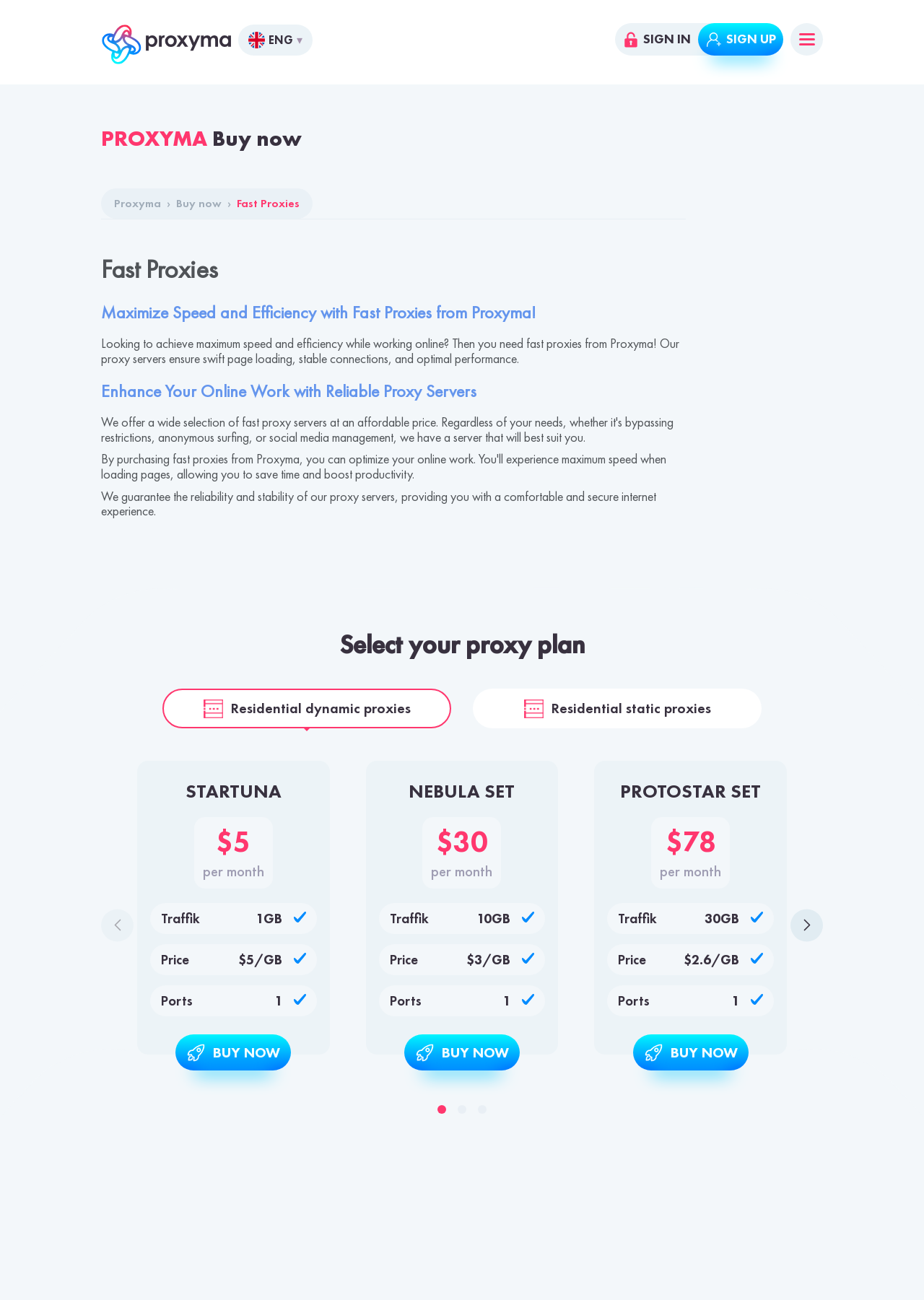Locate the bounding box coordinates of the clickable part needed for the task: "Go to the Proxyma homepage".

[0.109, 0.042, 0.25, 0.052]